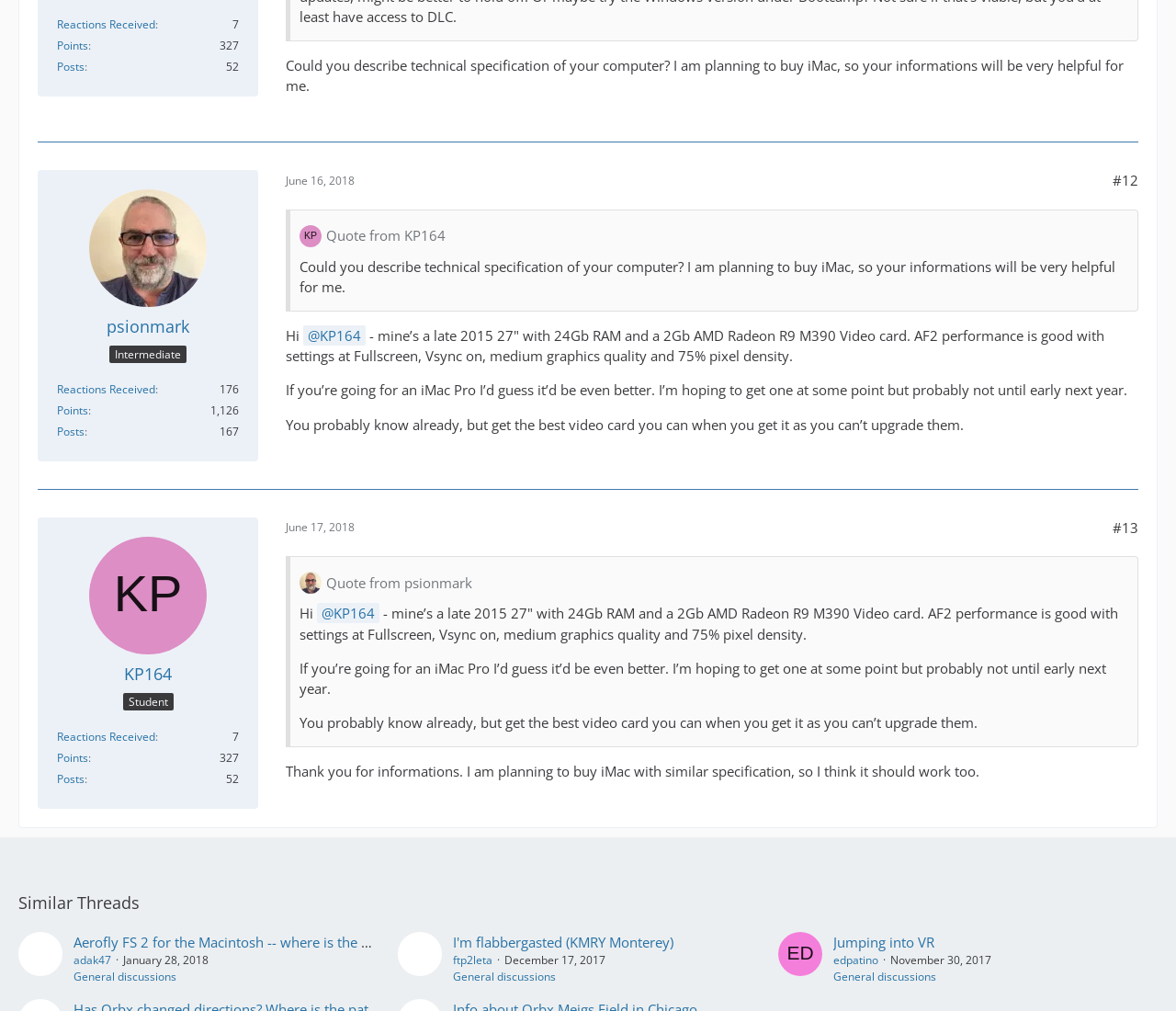Please find the bounding box coordinates of the clickable region needed to complete the following instruction: "Share a post". The bounding box coordinates must consist of four float numbers between 0 and 1, i.e., [left, top, right, bottom].

[0.946, 0.169, 0.968, 0.188]